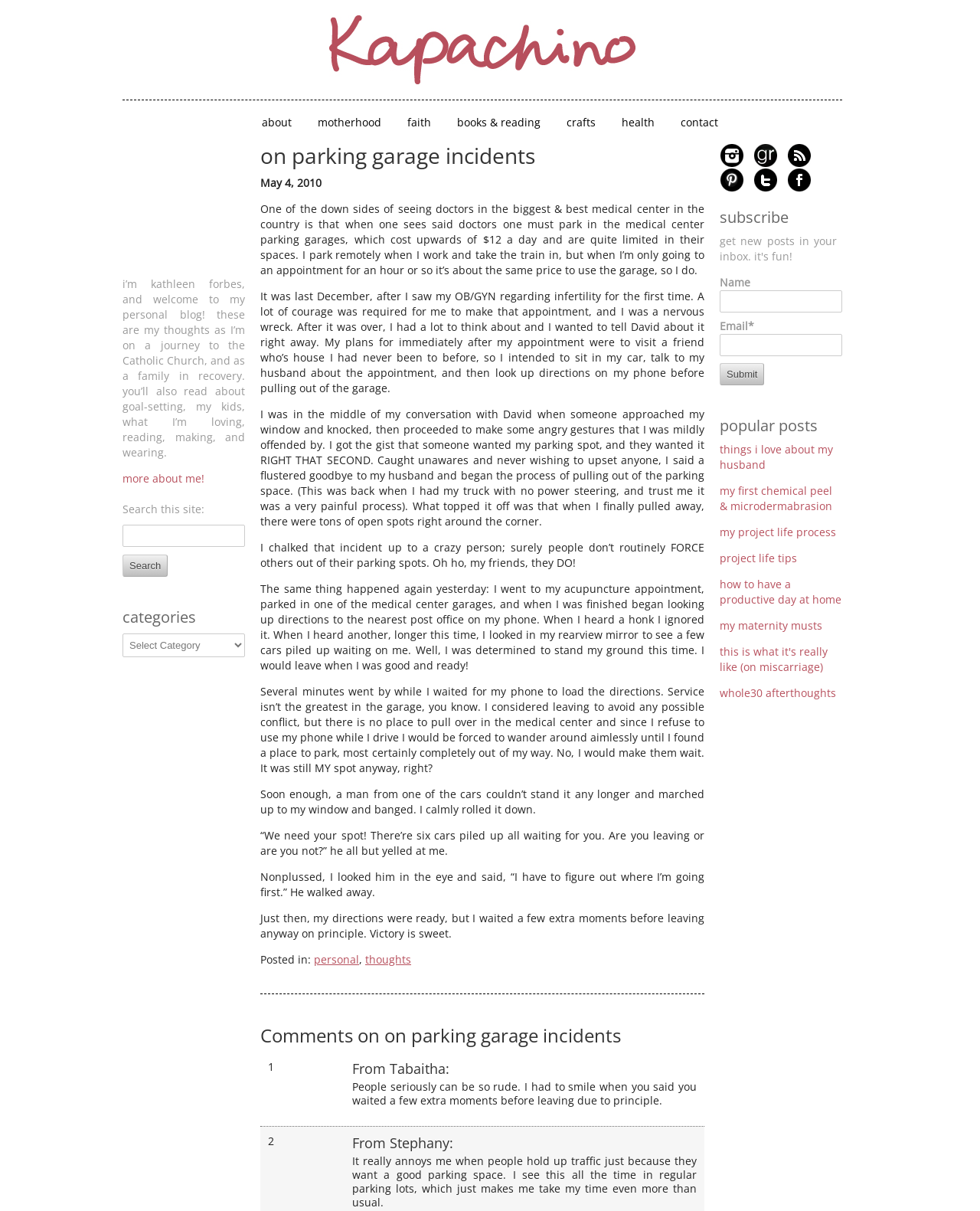Please provide a comprehensive answer to the question based on the screenshot: What is the date of the article?

The date of the article is May 4, 2010, which is mentioned at the beginning of the article.